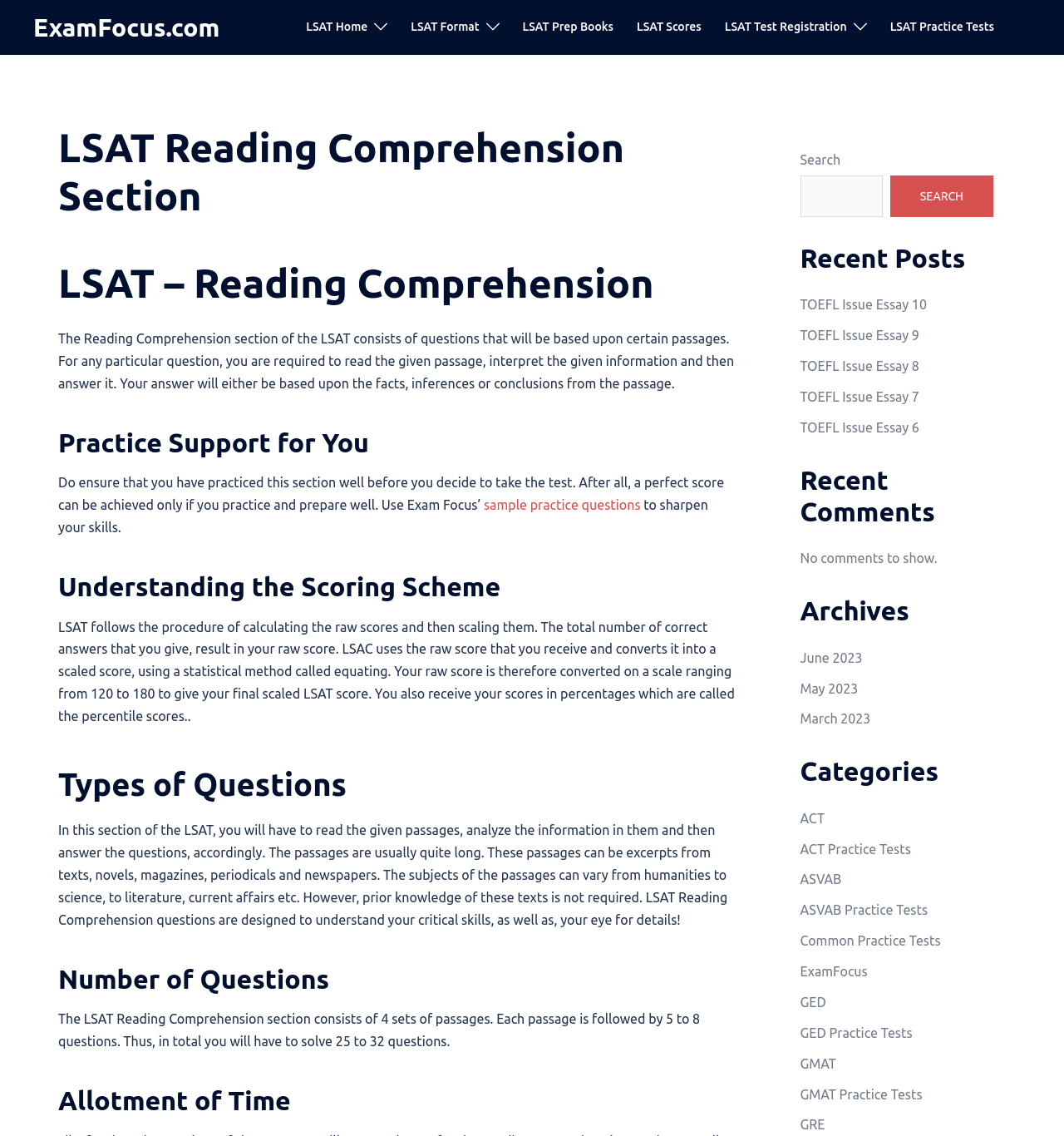Please locate the bounding box coordinates of the region I need to click to follow this instruction: "Read sample practice questions".

[0.455, 0.438, 0.602, 0.451]